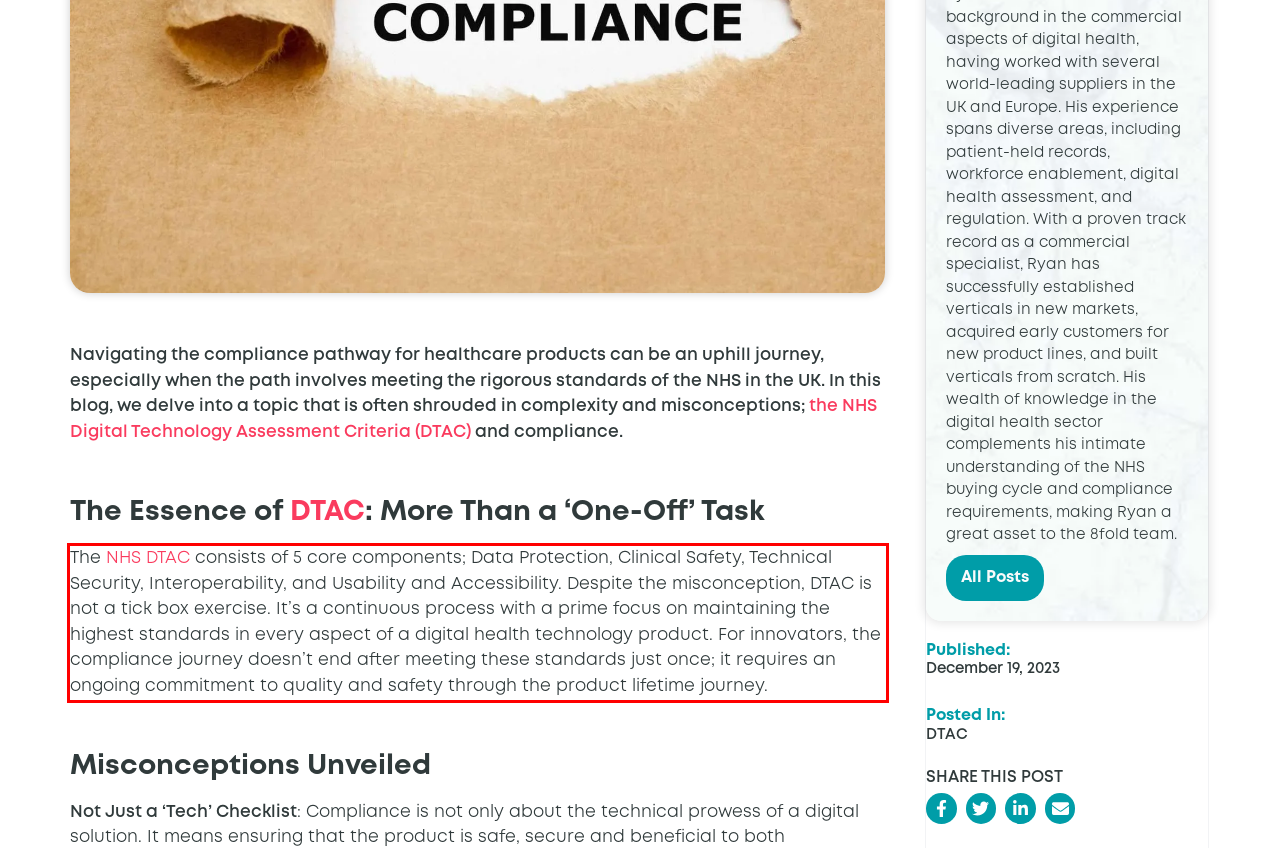Using the webpage screenshot, recognize and capture the text within the red bounding box.

The NHS DTAC consists of 5 core components; Data Protection, Clinical Safety, Technical Security, Interoperability, and Usability and Accessibility. Despite the misconception, DTAC is not a tick box exercise. It’s a continuous process with a prime focus on maintaining the highest standards in every aspect of a digital health technology product. For innovators, the compliance journey doesn’t end after meeting these standards just once; it requires an ongoing commitment to quality and safety through the product lifetime journey.